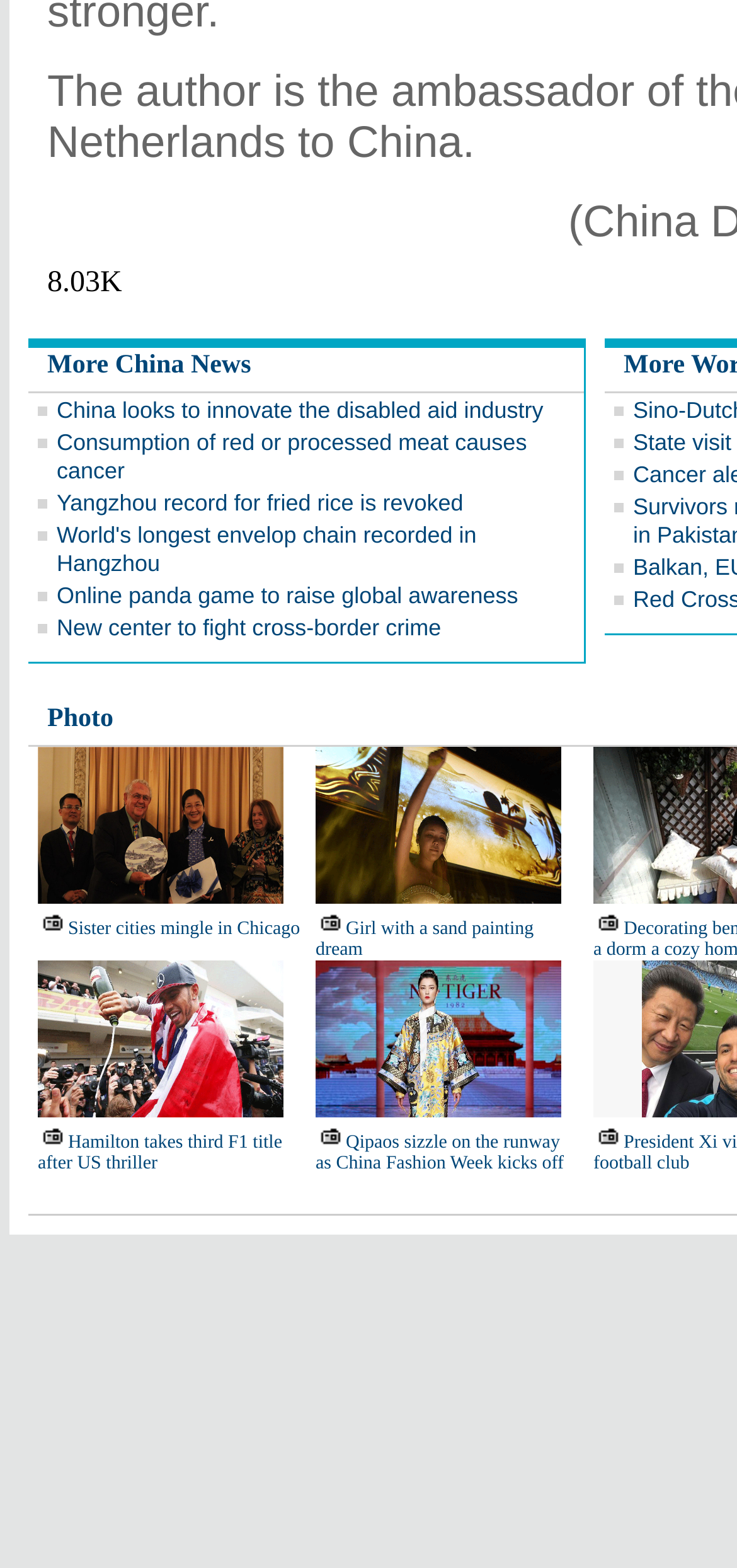Answer the following query concisely with a single word or phrase:
How many images are on this webpage?

8